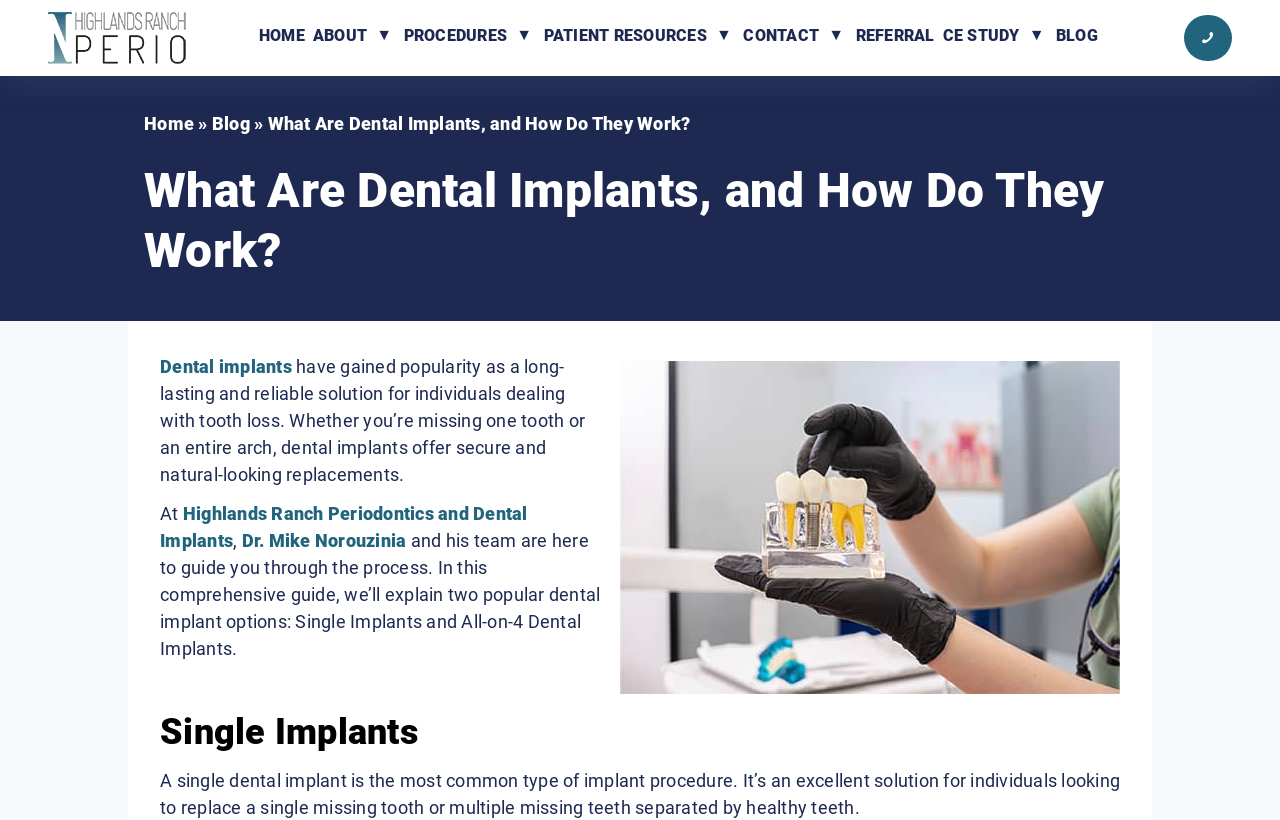Predict the bounding box coordinates of the area that should be clicked to accomplish the following instruction: "Click the 'HOME' link". The bounding box coordinates should consist of four float numbers between 0 and 1, i.e., [left, top, right, bottom].

[0.199, 0.02, 0.241, 0.068]